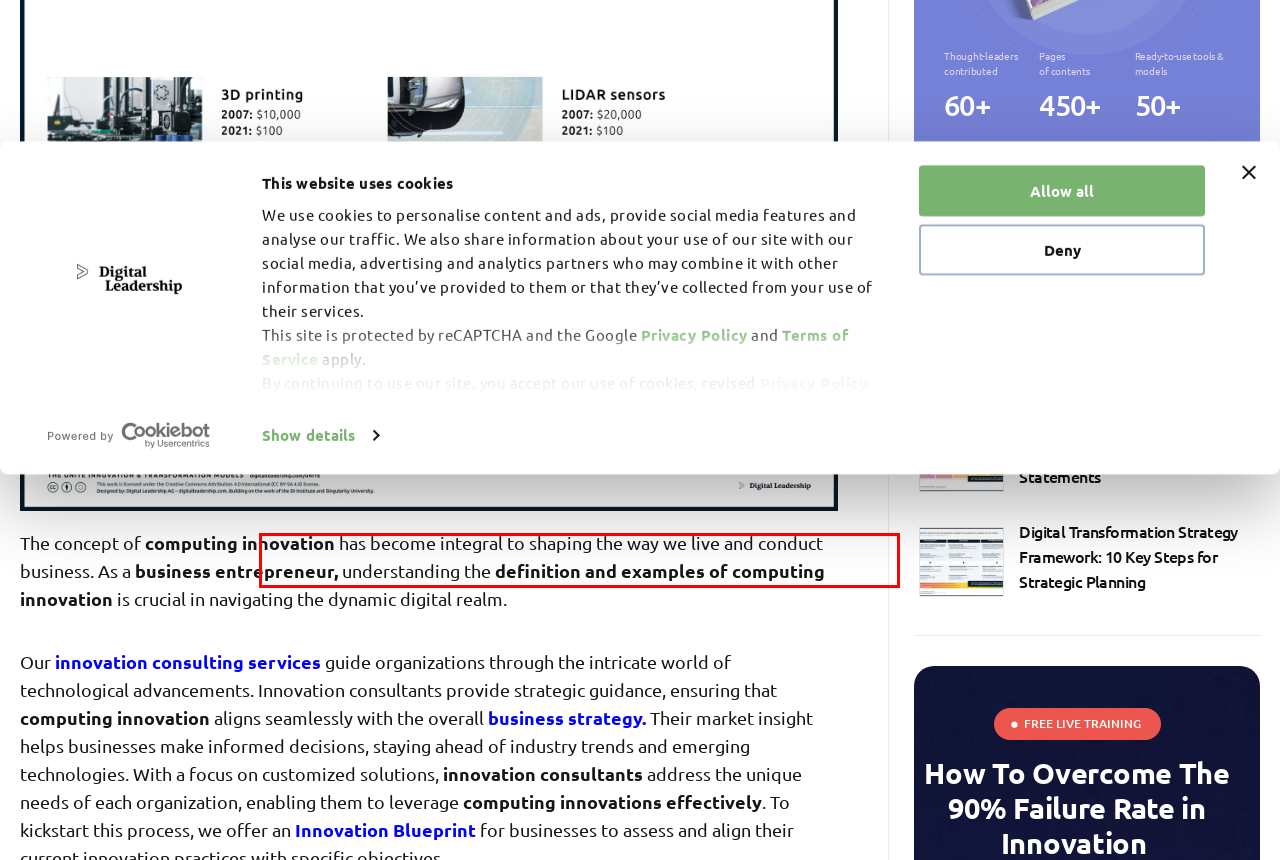Identify the text within the red bounding box on the webpage screenshot and generate the extracted text content.

By continuing to use our site, you accept our use of cookies, revised Privacy Policy. Find our imprint here: Imprint.